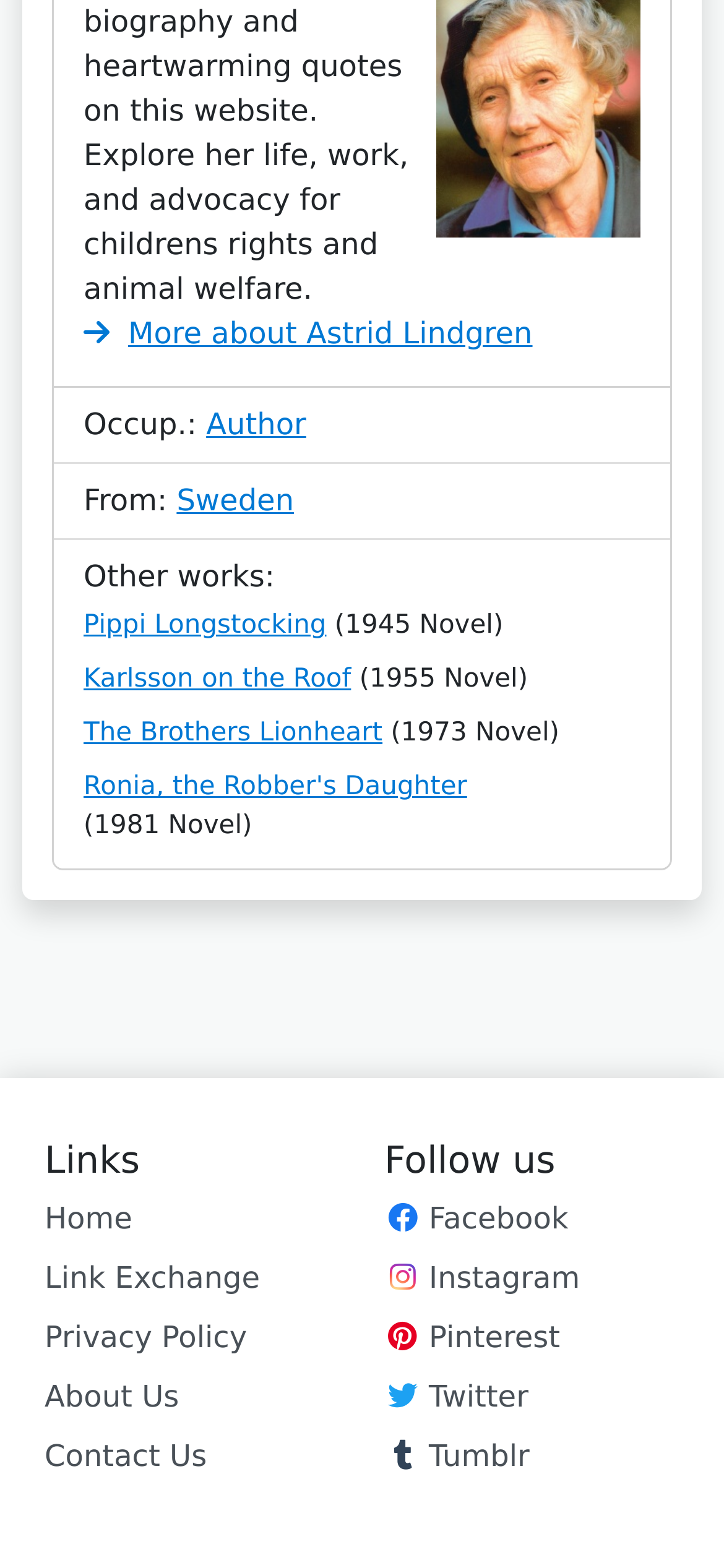Based on the image, provide a detailed response to the question:
How many novels are listed under 'Other works'?

The section 'Other works' lists five novels, namely 'Pippi Longstocking', 'Karlsson on the Roof', 'The Brothers Lionheart', 'Ronia, the Robber's Daughter', and their respective publication years.